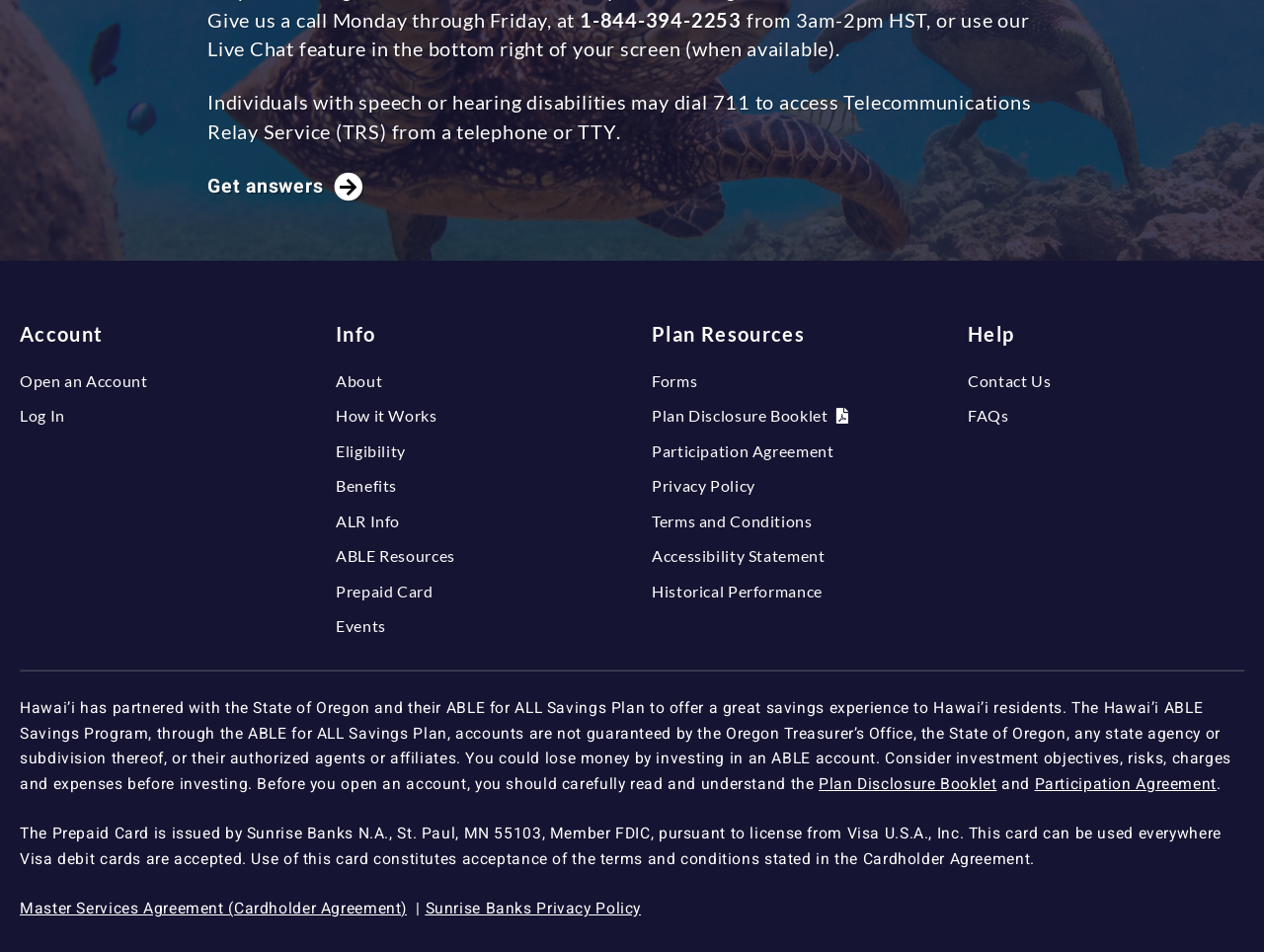Refer to the image and provide a thorough answer to this question:
What is the phone number for customer support?

The phone number for customer support can be found in the top section of the webpage, where it says 'Give us a call Monday through Friday, at 1-844-394-2253'.